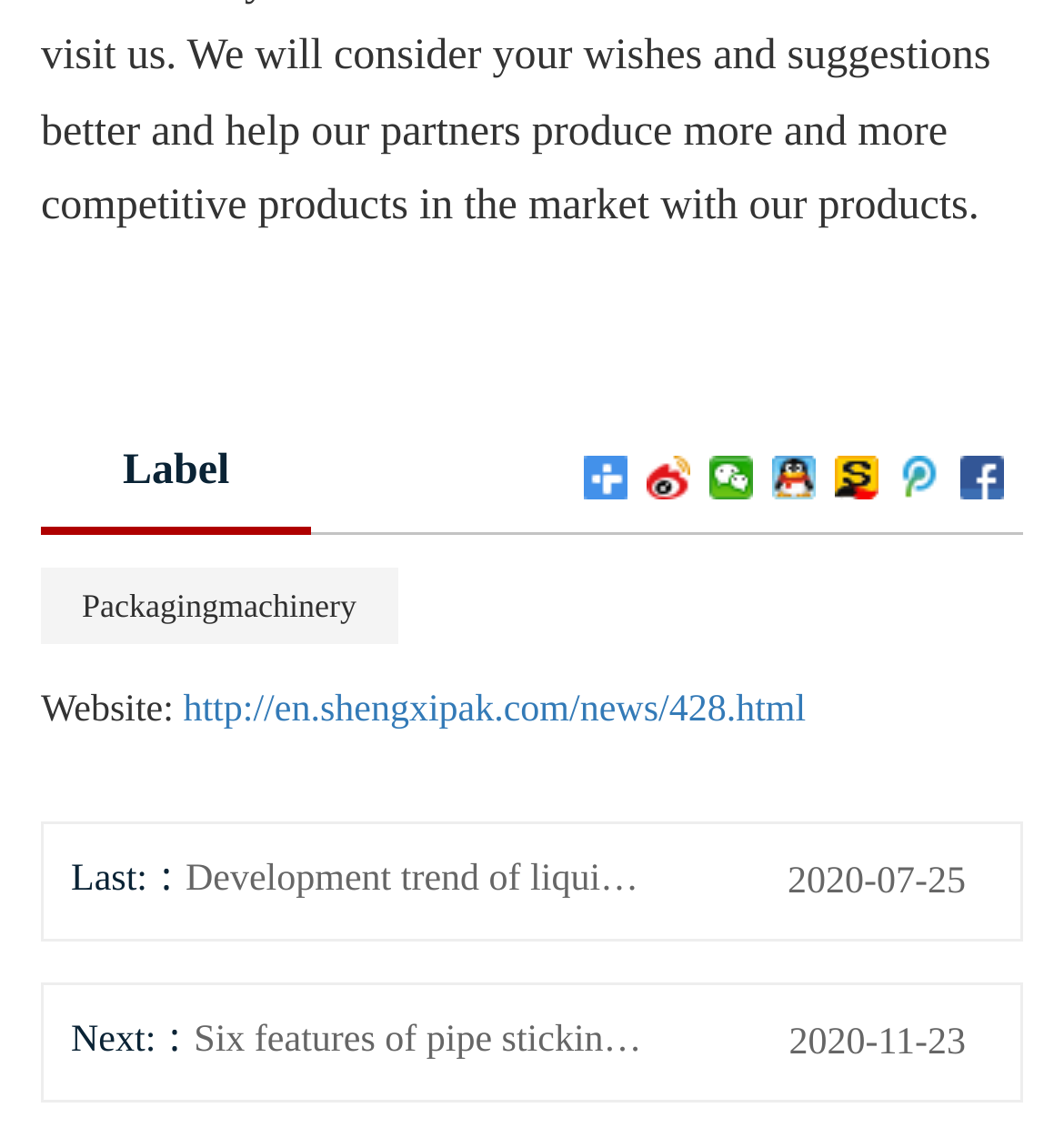How many social media platforms can you share to?
Provide a detailed and extensive answer to the question.

I counted the number of social media links available on the webpage, which are Share to Sina Weibo, Share to Wechat, Share to QQ friends, Share to my Sohu, Share to Tencent Weibo, and Share to Facebook.